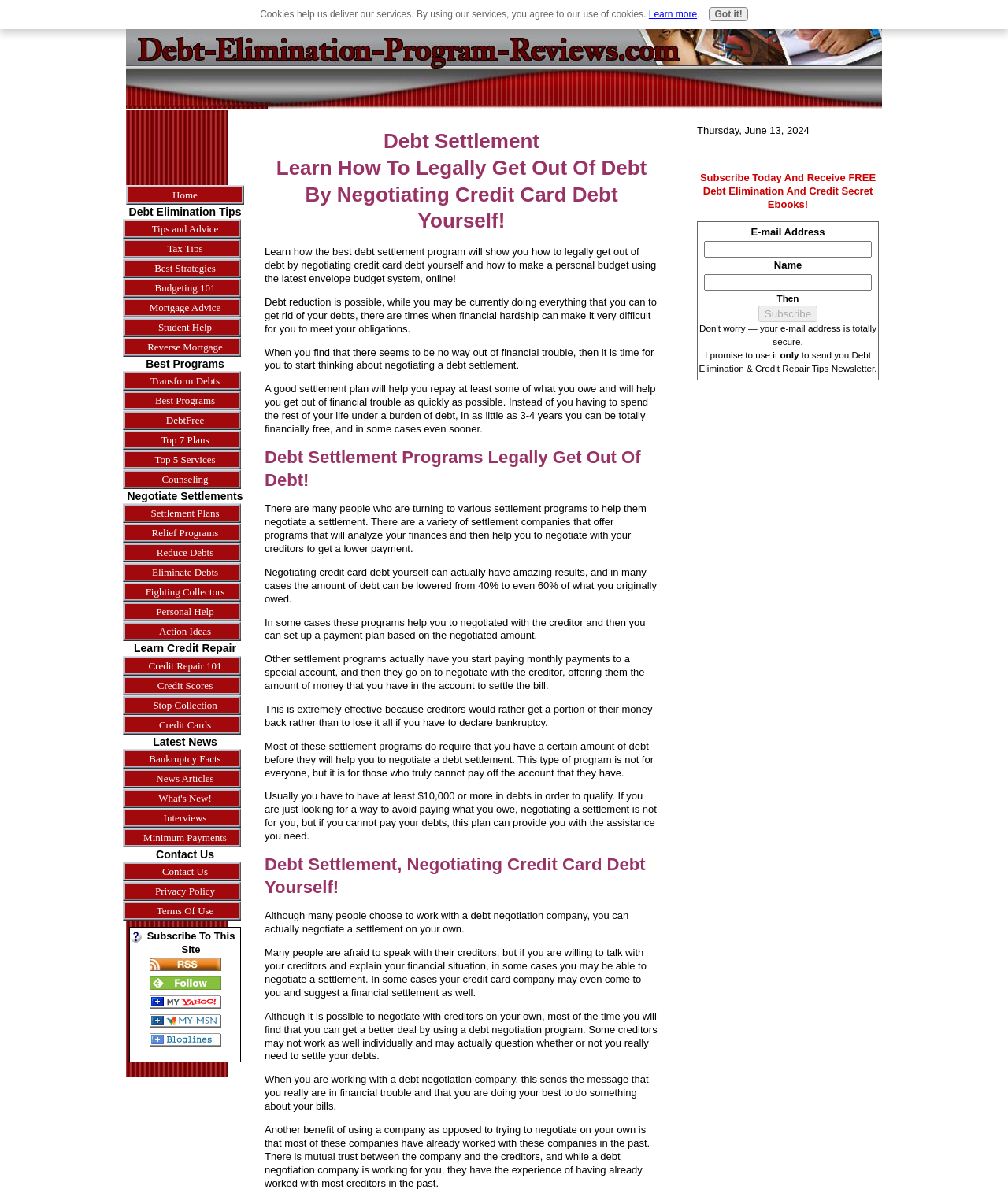Using the description "What's New!", locate and provide the bounding box of the UI element.

[0.122, 0.658, 0.245, 0.675]